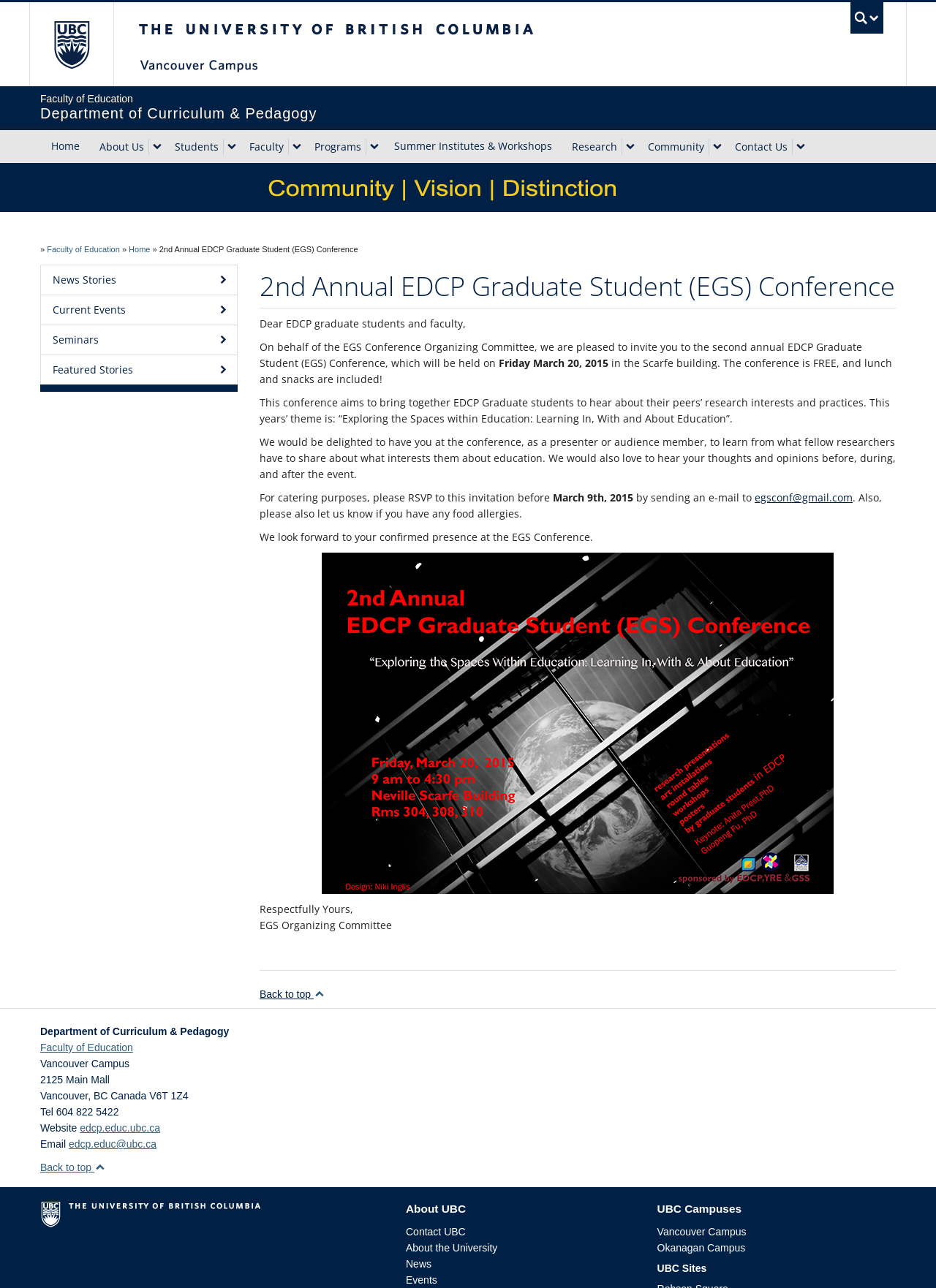Point out the bounding box coordinates of the section to click in order to follow this instruction: "Search on the website".

[0.909, 0.002, 0.944, 0.026]